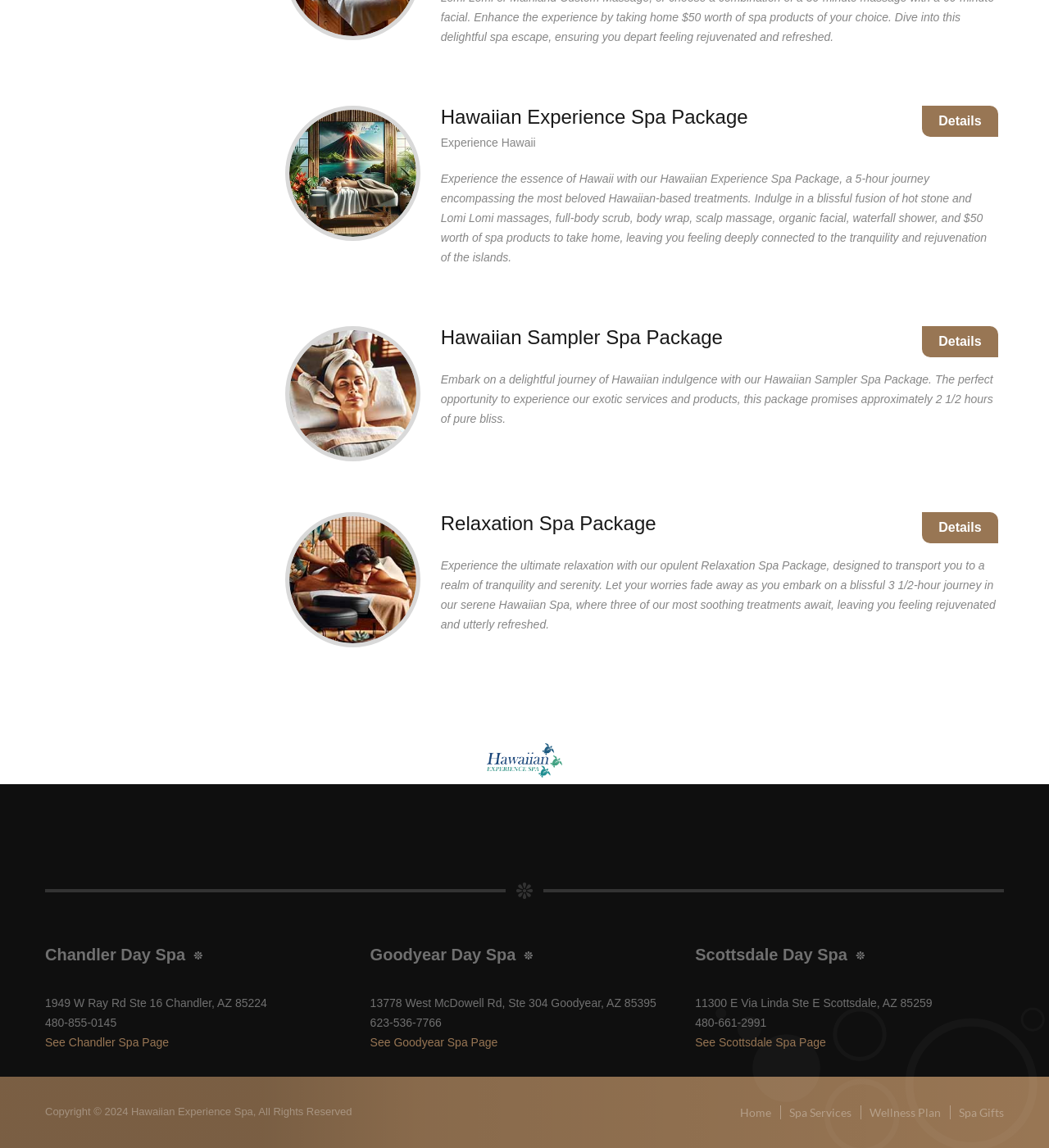Based on the image, please elaborate on the answer to the following question:
What is the copyright year listed at the bottom of the page?

I found the answer by looking at the StaticText element at the bottom of the page, which contains the text 'Copyright © 2024 Hawaiian Experience Spa, All Rights Reserved'.